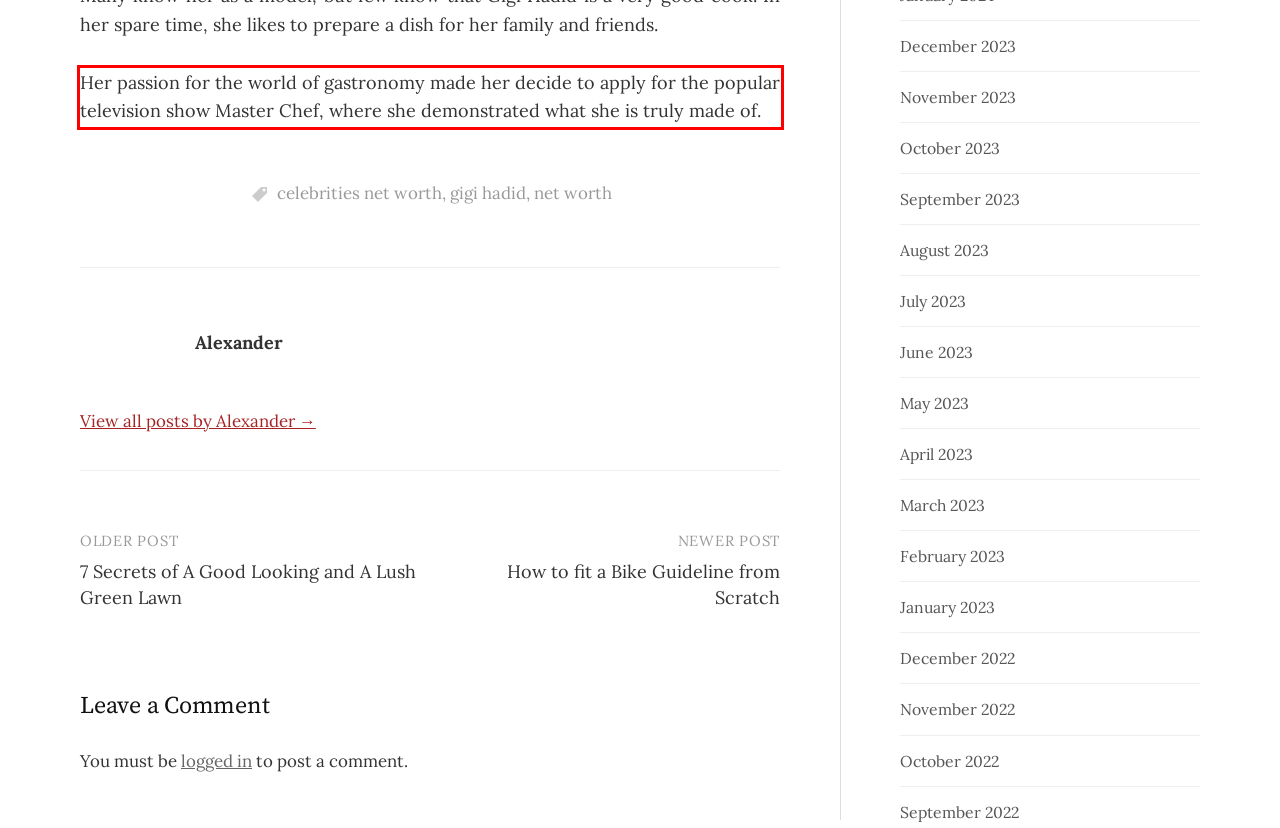Identify the text inside the red bounding box on the provided webpage screenshot by performing OCR.

Her passion for the world of gastronomy made her decide to apply for the popular television show Master Chef, where she demonstrated what she is truly made of.